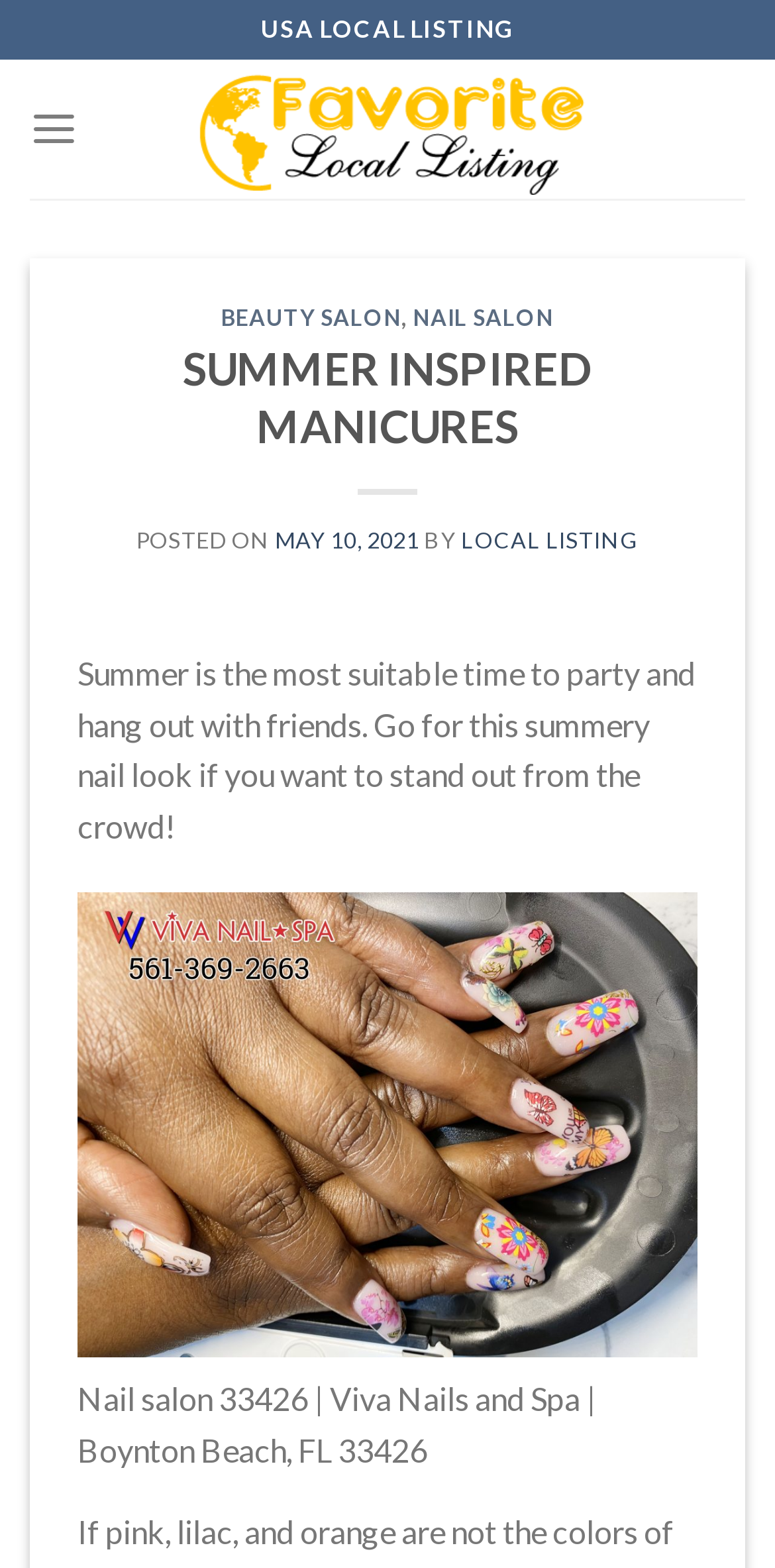Find the bounding box coordinates for the UI element that matches this description: "May 10, 2021".

[0.354, 0.335, 0.541, 0.352]